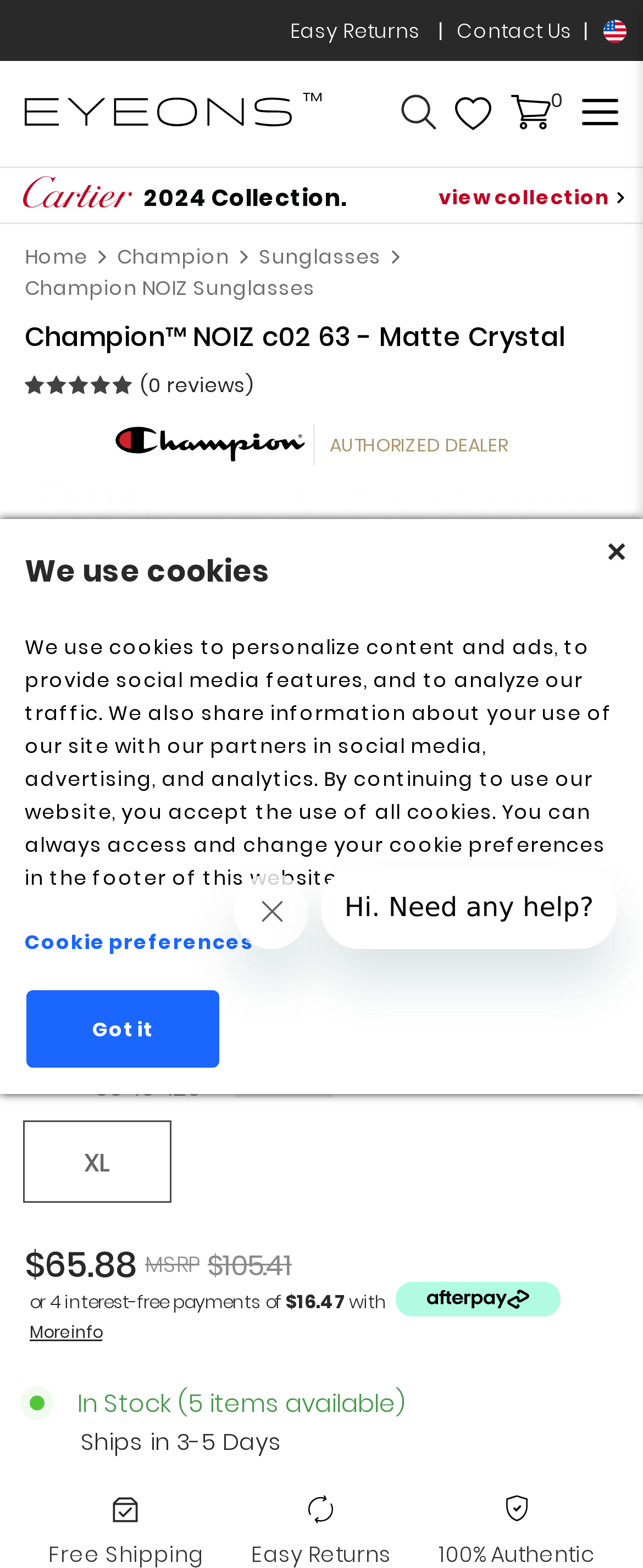Give a succinct answer to this question in a single word or phrase: 
What is the color of the Champion NOIZ c02 63 sunglasses?

Matte Crystal / Soft Silver Flash